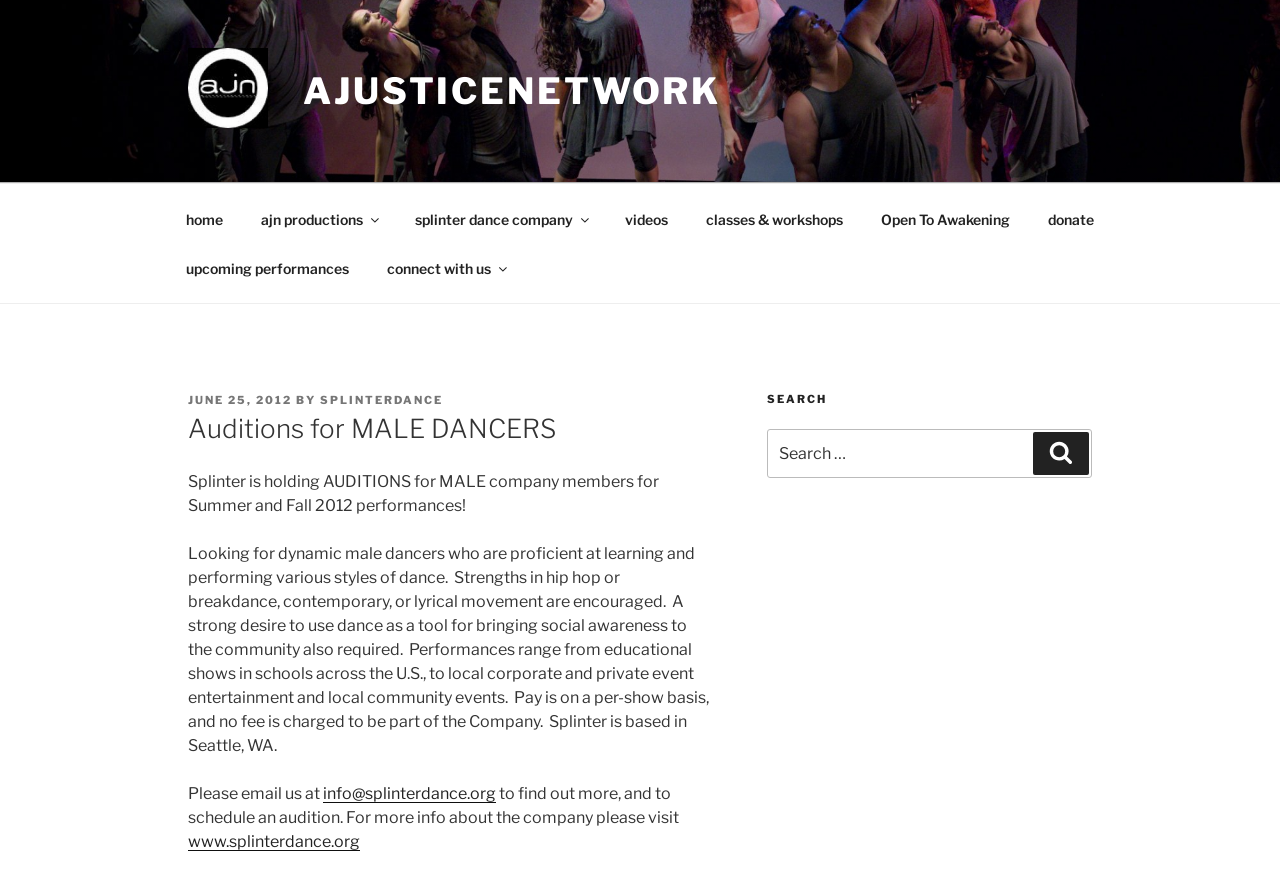Provide a one-word or one-phrase answer to the question:
What is the location of the company?

Seattle, WA